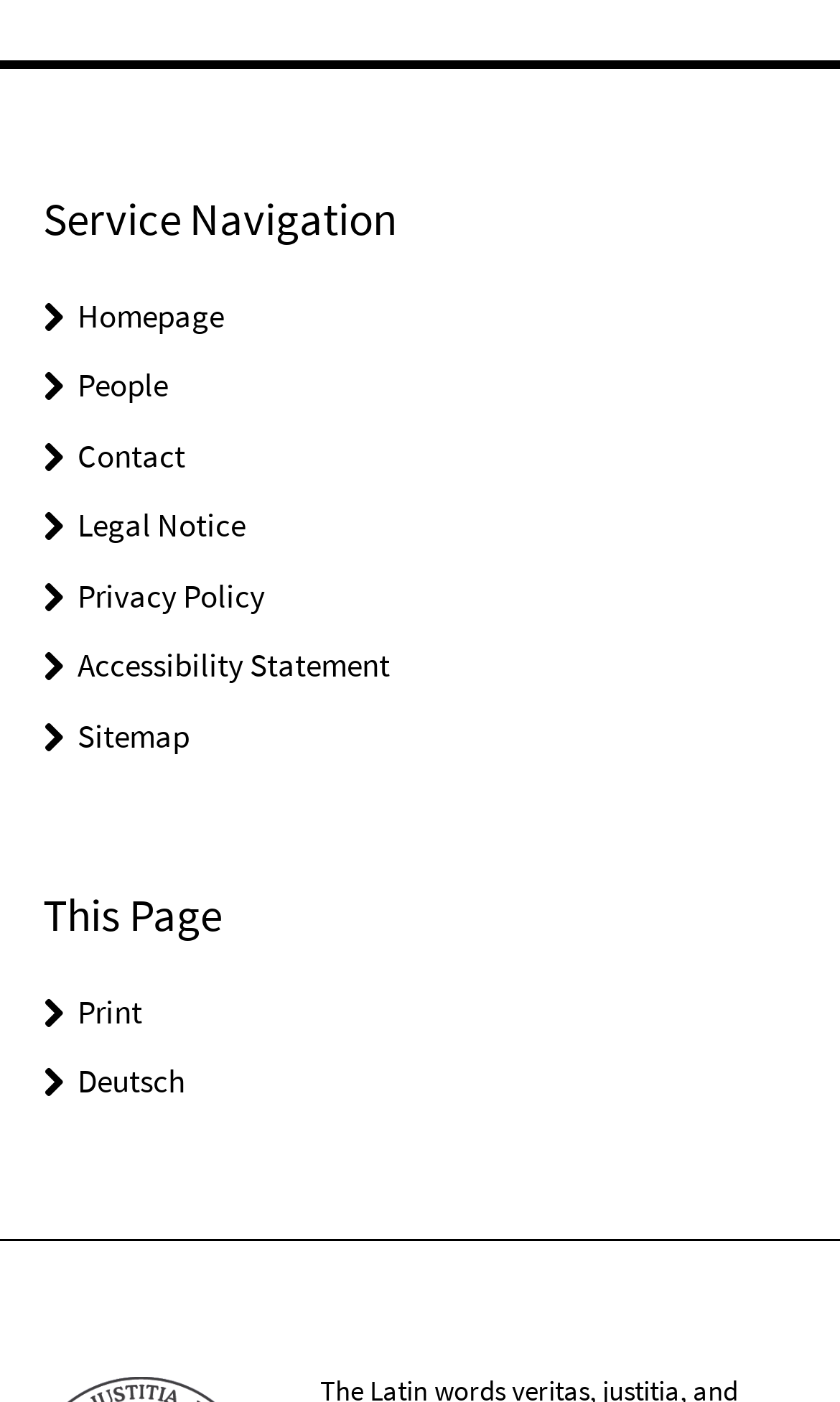How many links are under the 'Service Navigation' heading?
Refer to the image and offer an in-depth and detailed answer to the question.

I counted the number of link elements under the 'Service Navigation' heading and found that there are 7 links, including 'Homepage', 'People', 'Contact', 'Legal Notice', 'Privacy Policy', 'Accessibility Statement', and 'Sitemap'.